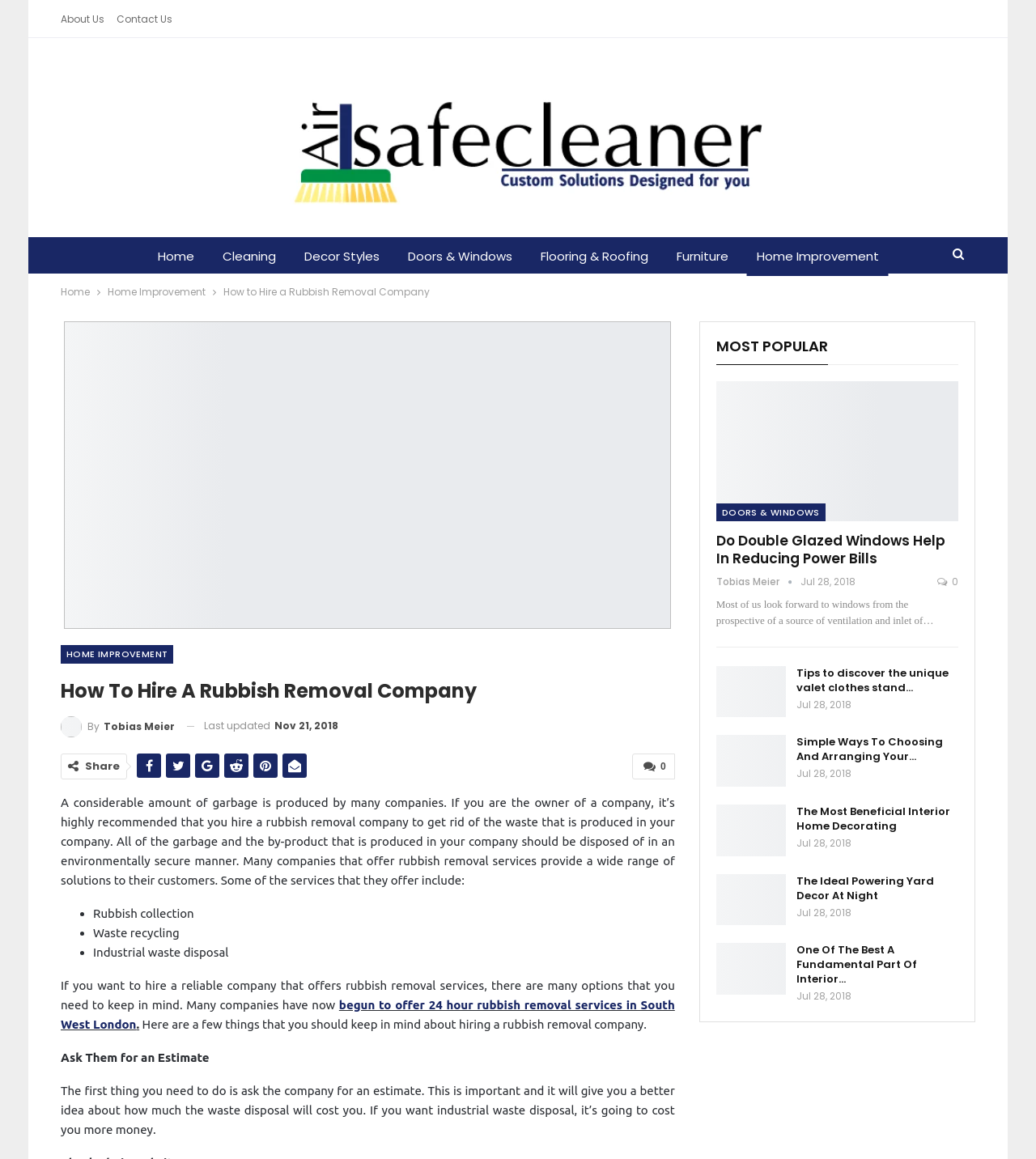Locate the bounding box coordinates of the area to click to fulfill this instruction: "Click on 'Home Improvement'". The bounding box should be presented as four float numbers between 0 and 1, in the order [left, top, right, bottom].

[0.721, 0.205, 0.857, 0.238]